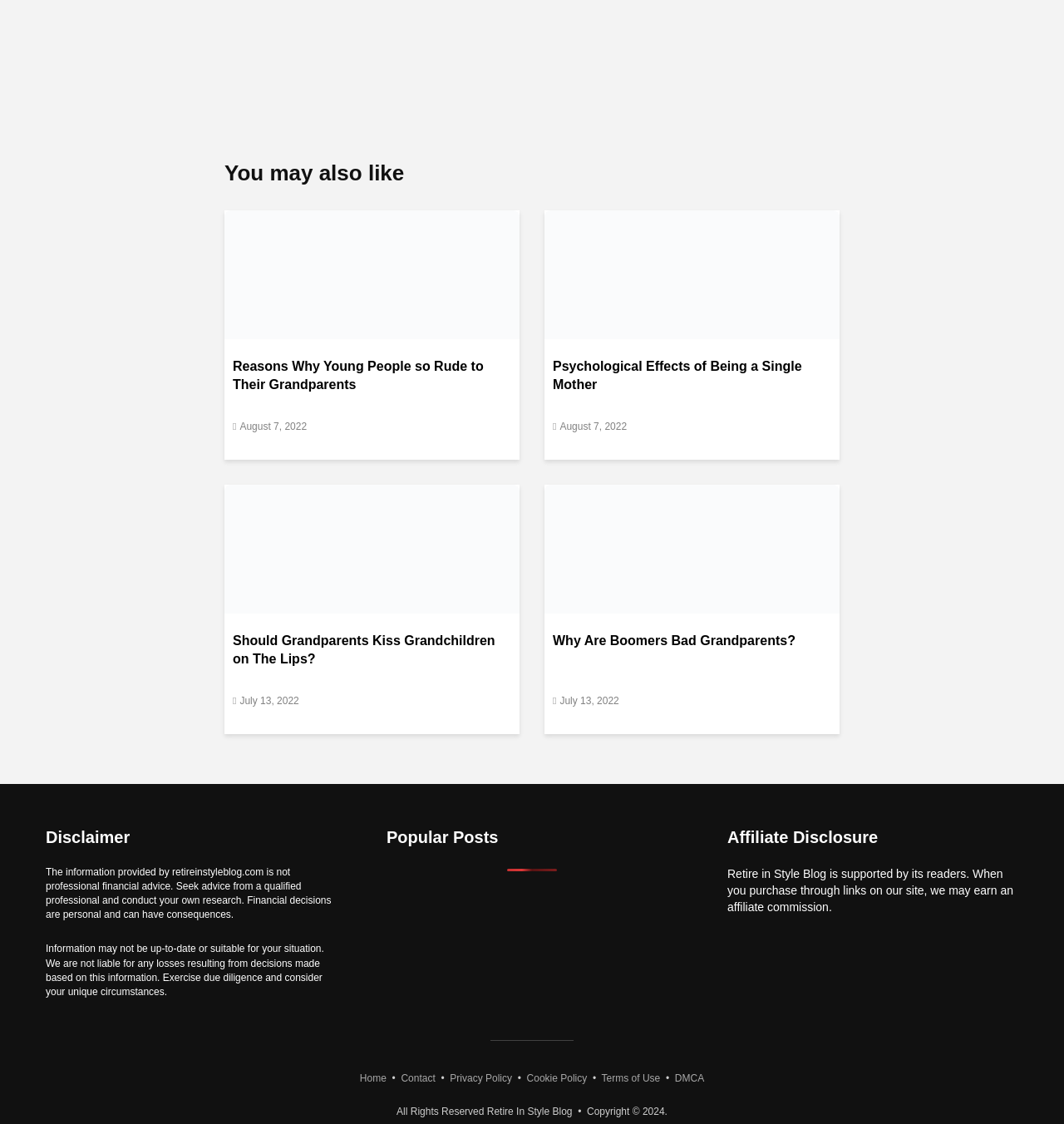Specify the bounding box coordinates of the element's region that should be clicked to achieve the following instruction: "Contact the website administrator". The bounding box coordinates consist of four float numbers between 0 and 1, in the format [left, top, right, bottom].

[0.377, 0.954, 0.409, 0.965]